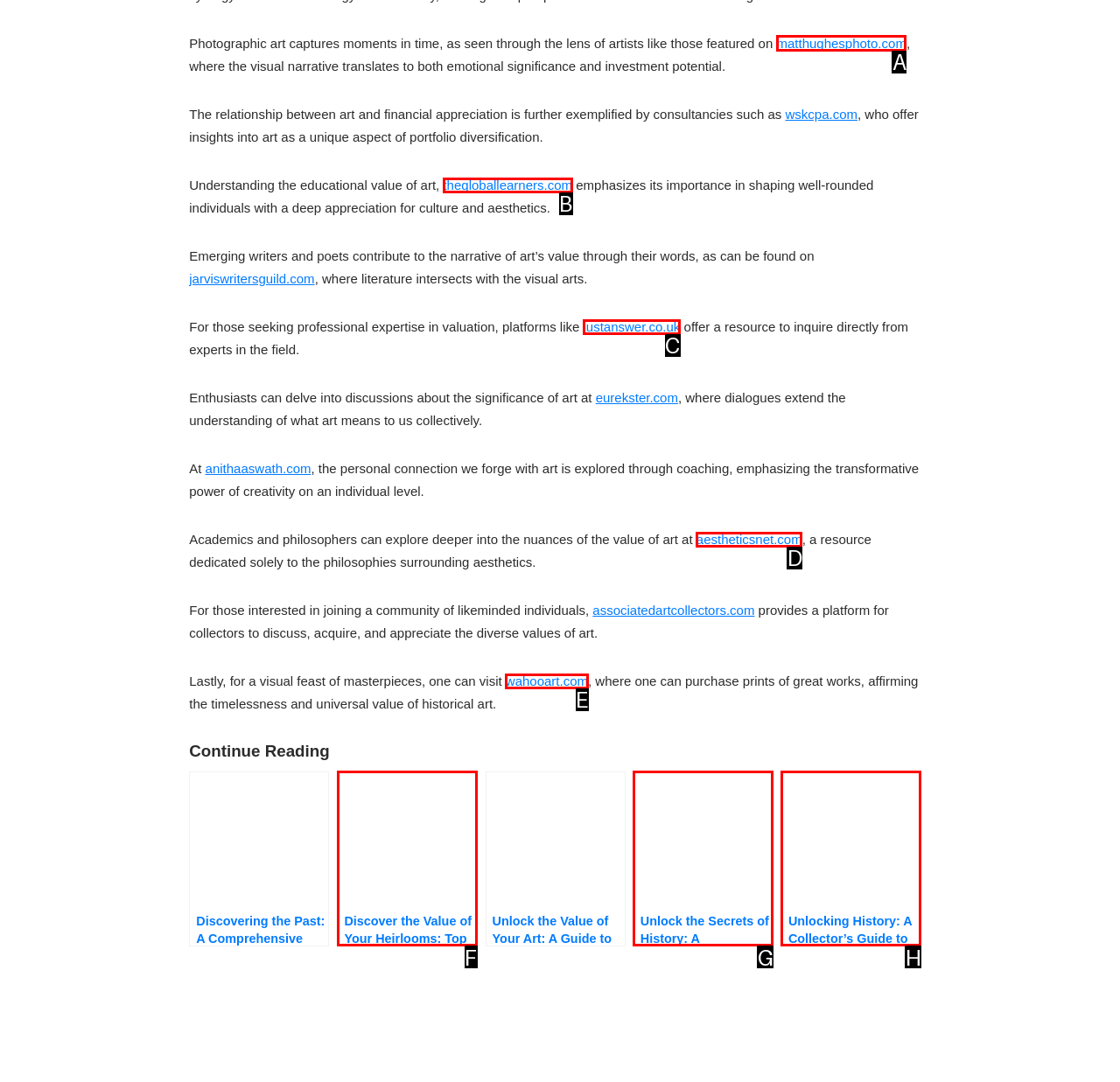What letter corresponds to the UI element to complete this task: visit matthughesphoto.com
Answer directly with the letter.

A